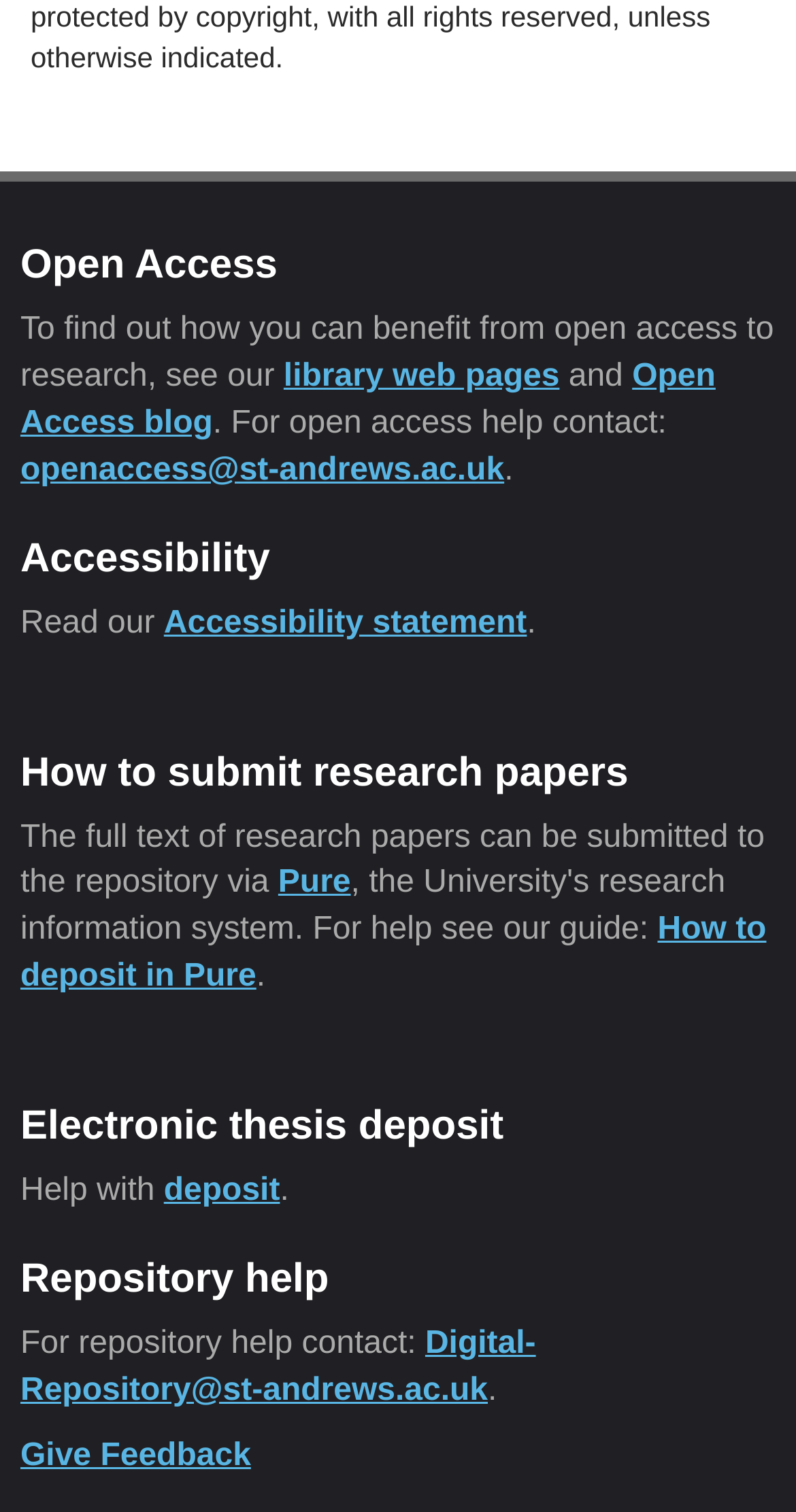What is the purpose of the Pure link?
Please provide a single word or phrase in response based on the screenshot.

To submit research papers